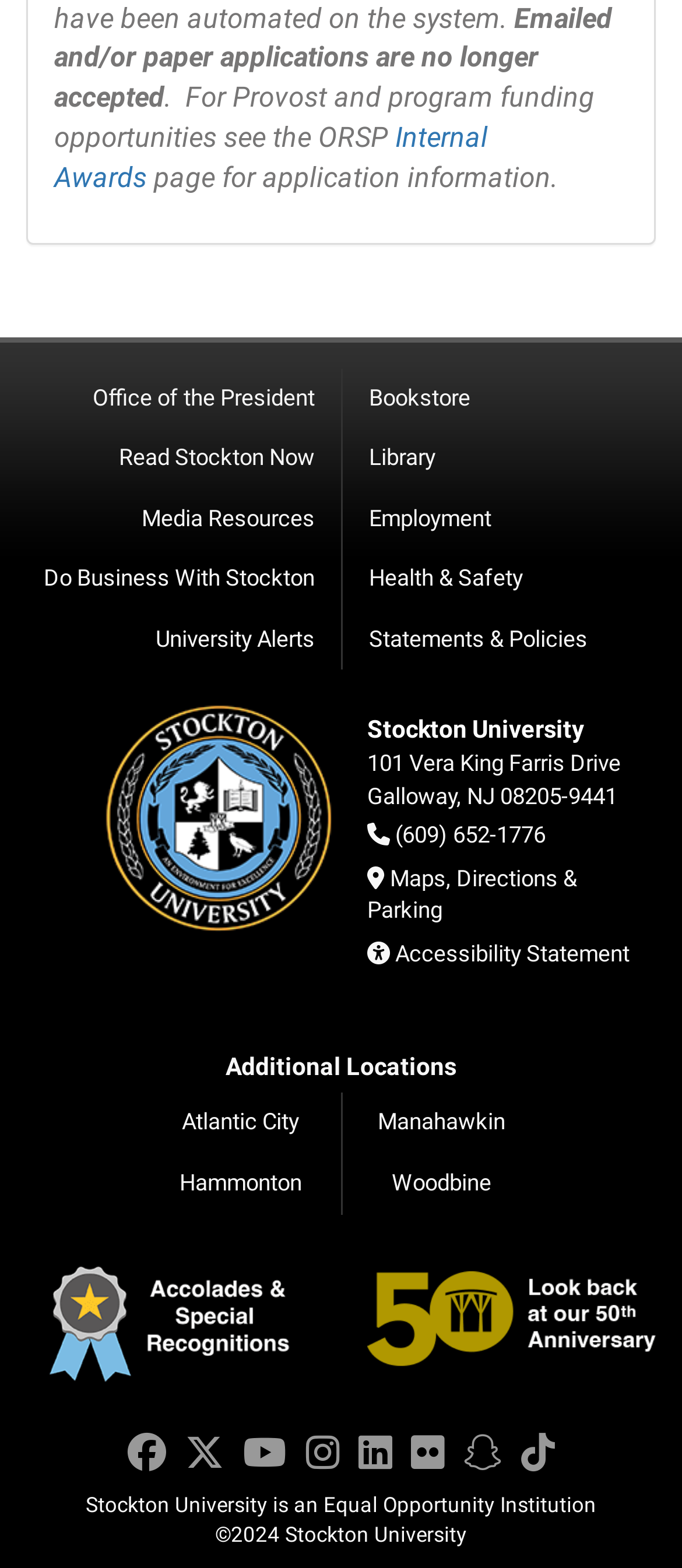Kindly determine the bounding box coordinates of the area that needs to be clicked to fulfill this instruction: "Click Internal Awards".

[0.079, 0.077, 0.715, 0.124]